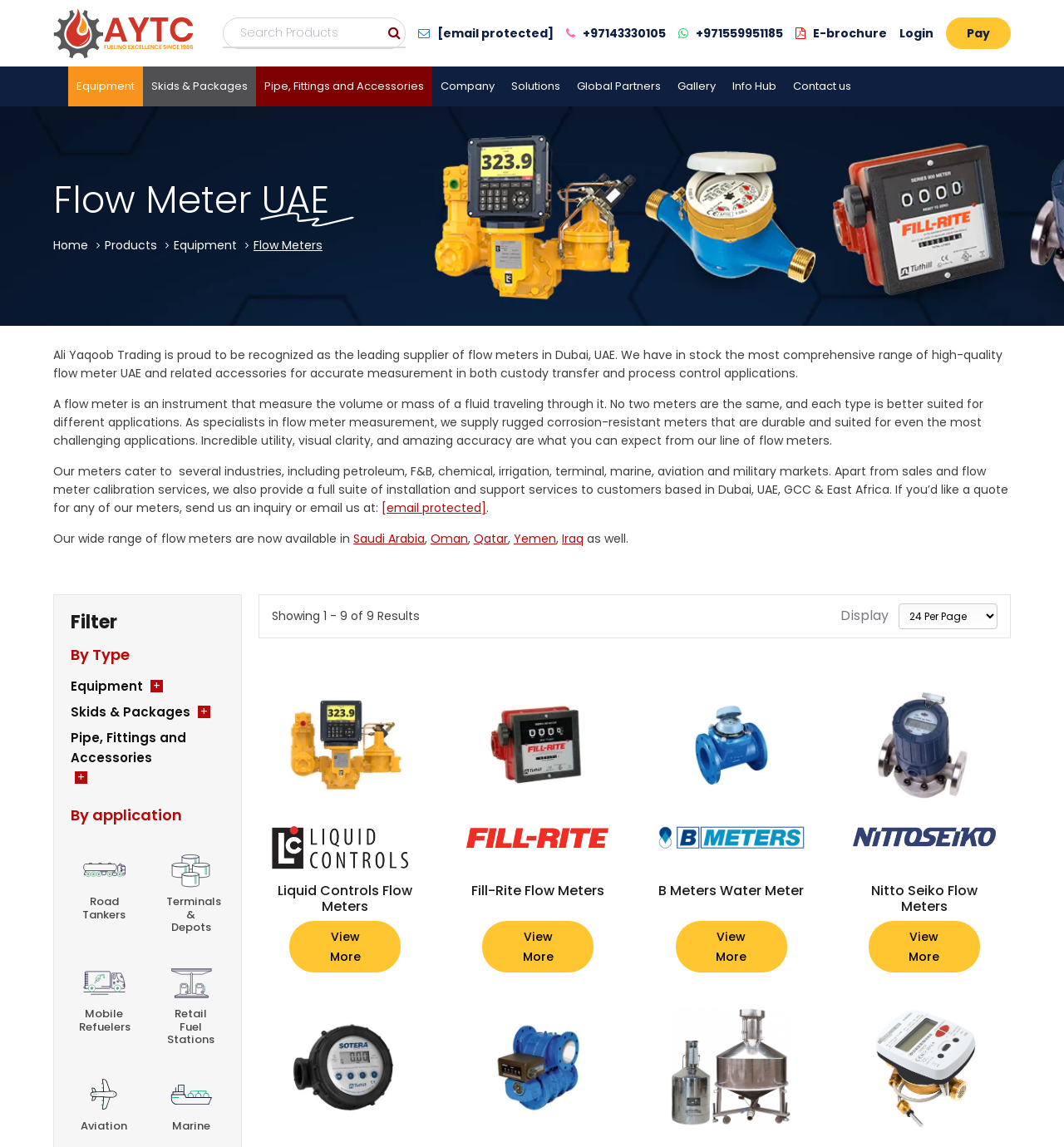Please answer the following question using a single word or phrase: 
What is the company name?

Ali Yaqoob Trading Co. L.L.C